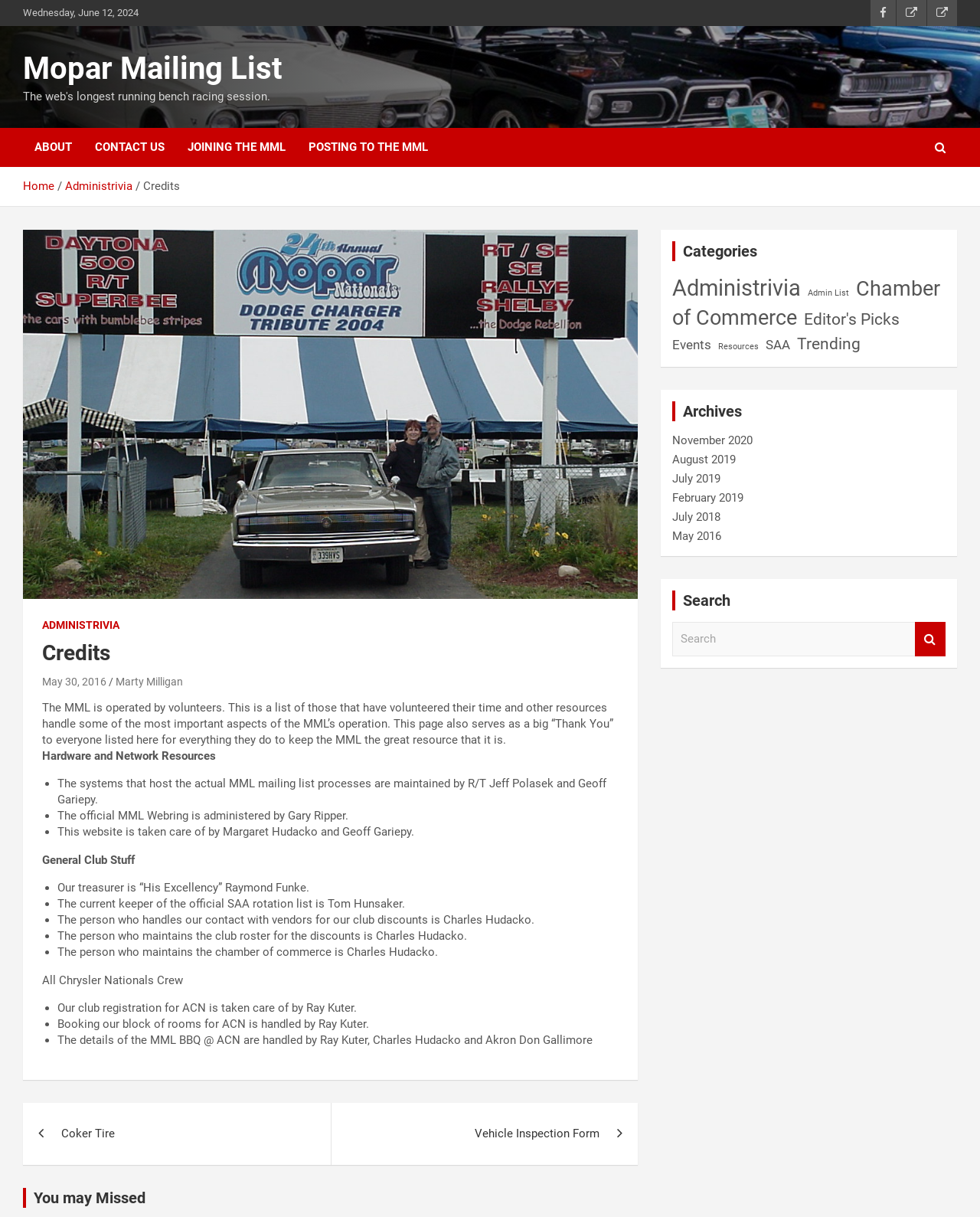What is the name of the person who handles the MML BBQ at ACN?
Please interpret the details in the image and answer the question thoroughly.

According to the webpage, the details of the MML BBQ at ACN are handled by Ray Kuter, Charles Hudacko, and Akron Don Gallimore, as mentioned in the 'All Chrysler Nationals Crew' section.